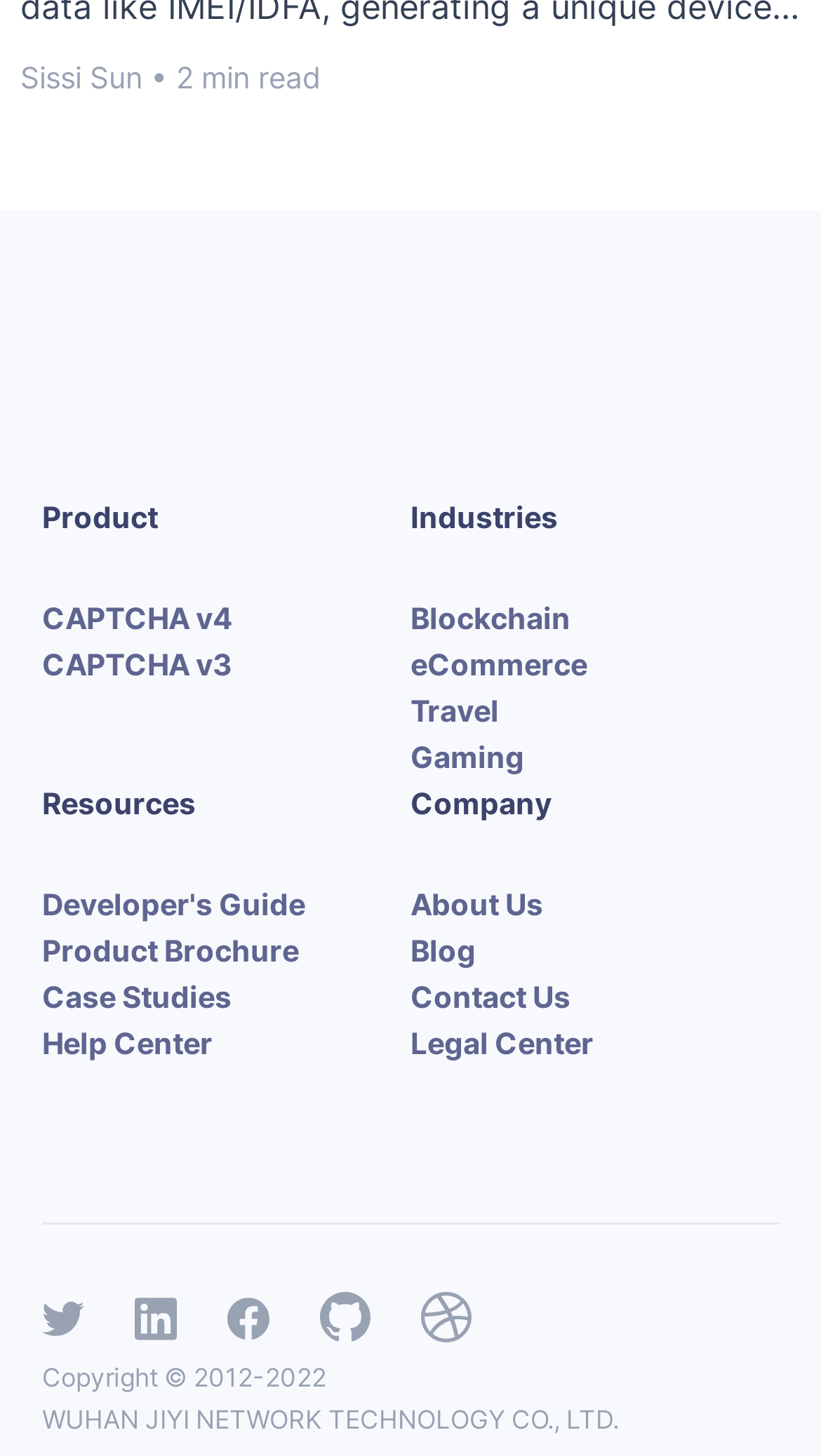Please specify the coordinates of the bounding box for the element that should be clicked to carry out this instruction: "Click on CAPTCHA v4". The coordinates must be four float numbers between 0 and 1, formatted as [left, top, right, bottom].

[0.051, 0.412, 0.282, 0.437]